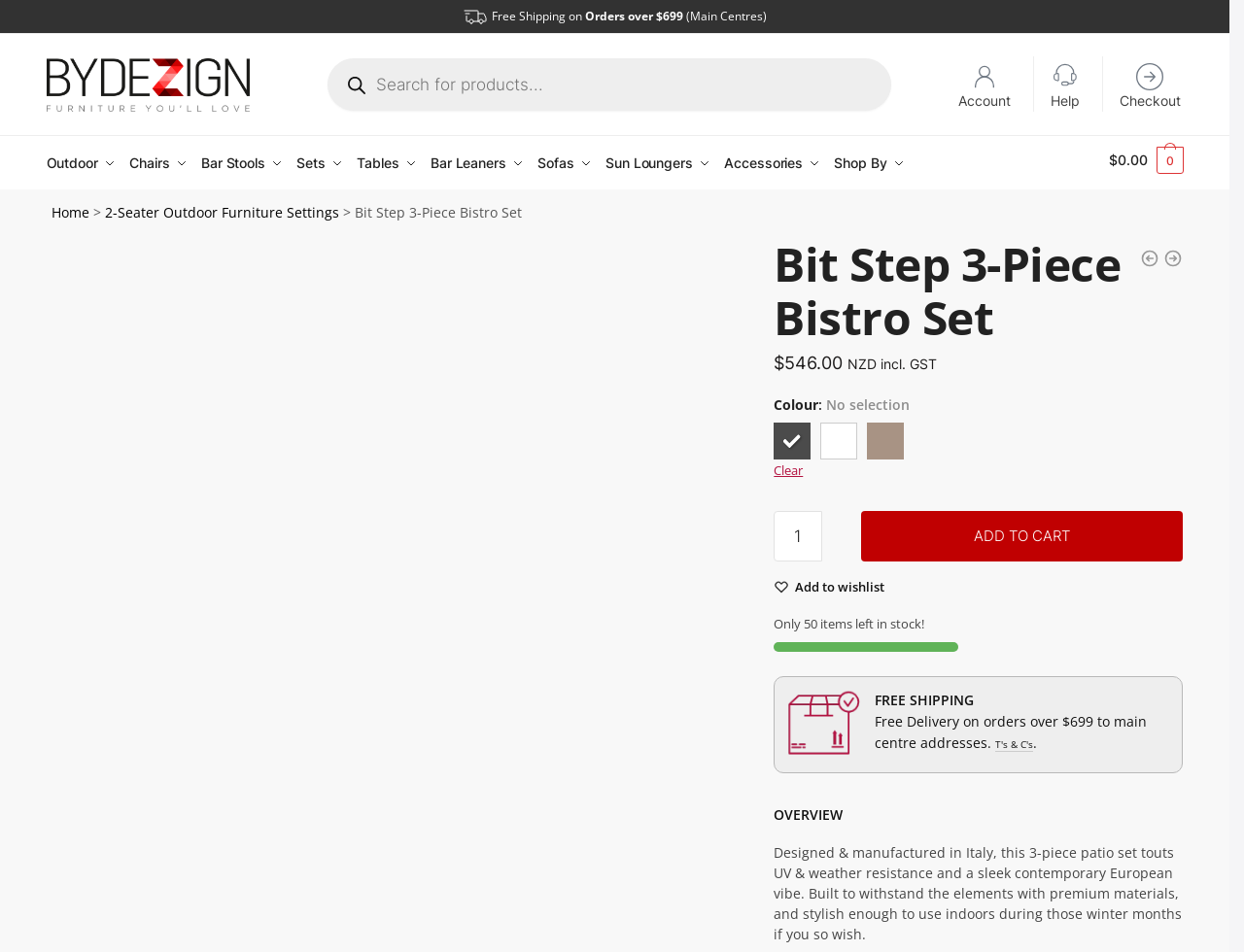Give an extensive and precise description of the webpage.

This webpage is about a product, the Bit Step 3-Piece Bistro Set, which is Italian-made and designed with UV and weather resistance. The page has a prominent image of the product, accompanied by a brief description and pricing information. 

At the top of the page, there is a navigation bar with links to various categories, such as Outdoor, Chairs, and Sofas. Below this, there is a search bar and a button to search for products. 

On the left side of the page, there is a section with links to the user's account, customer help, and checkout. 

The main content of the page is divided into sections. The first section displays the product's name, price, and a brief description. There is also a section for selecting the product's color and quantity. 

Below this, there is a call-to-action button to add the product to the cart, as well as links to add the product to a wishlist or to clear the selection. 

The page also displays a message indicating that there are only 50 items left in stock. 

Further down, there is a section with information about free shipping on orders over $699 to main centre addresses, along with a link to the terms and conditions. 

The page also features a product overview, which provides a detailed description of the product's features and benefits. 

Finally, there is a section for requesting a call back, which includes a form to fill in with the user's name, phone number, and other details.